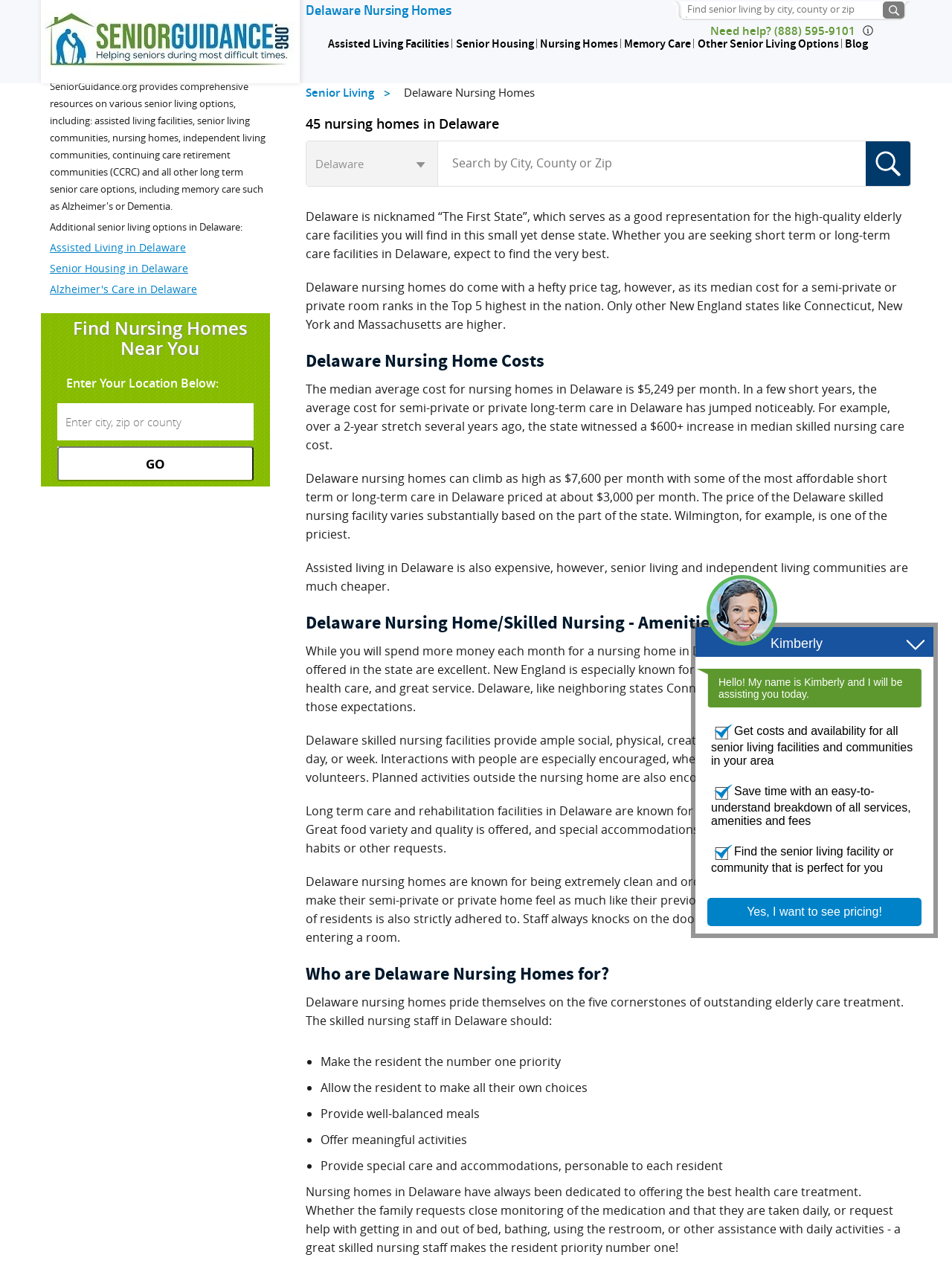Can you identify the bounding box coordinates of the clickable region needed to carry out this instruction: 'Learn about Delaware Nursing Home Costs'? The coordinates should be four float numbers within the range of 0 to 1, stated as [left, top, right, bottom].

[0.321, 0.274, 0.957, 0.298]